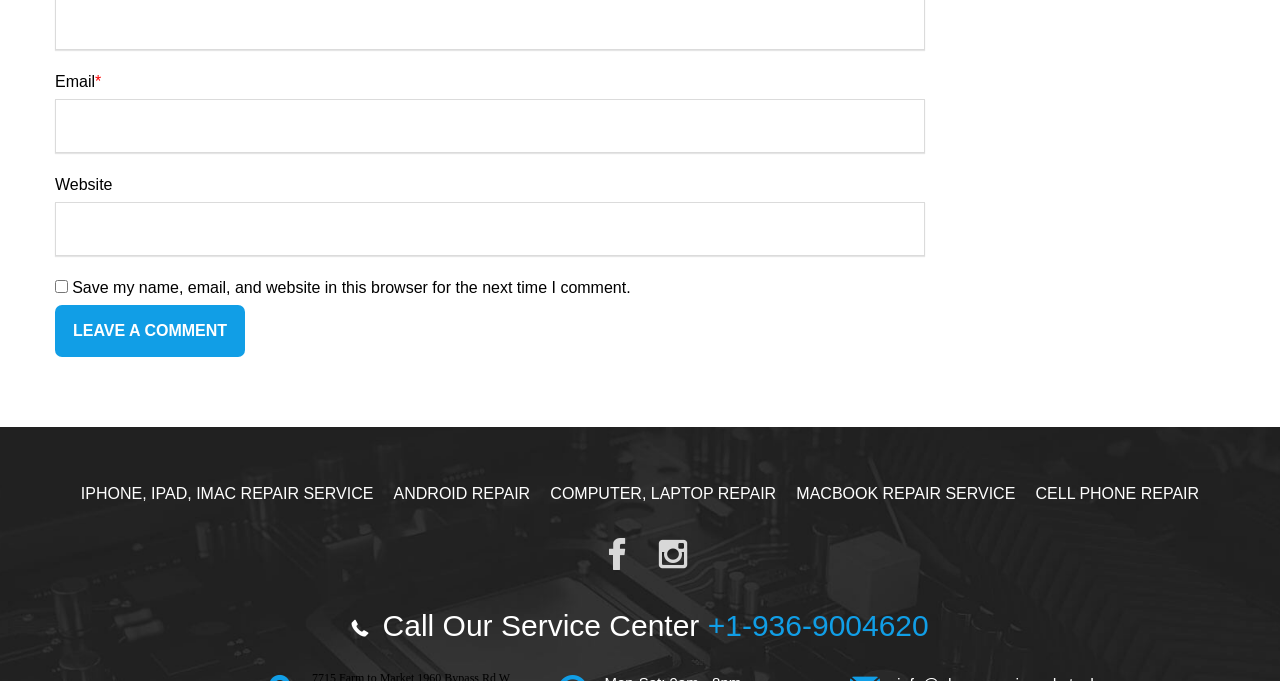What is the phone number of the service center?
Give a single word or phrase answer based on the content of the image.

+1-936-9004620